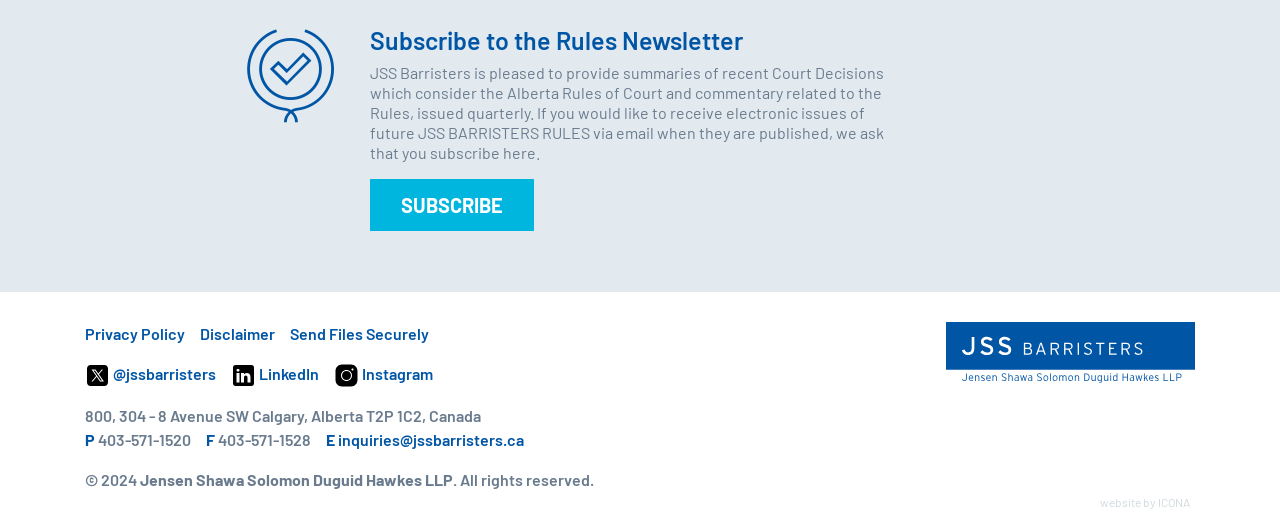Examine the image and give a thorough answer to the following question:
How can you contact the law firm by phone?

I found the answer by looking at the link element with the text '403-571-1520'. This is likely the phone number to contact the law firm.